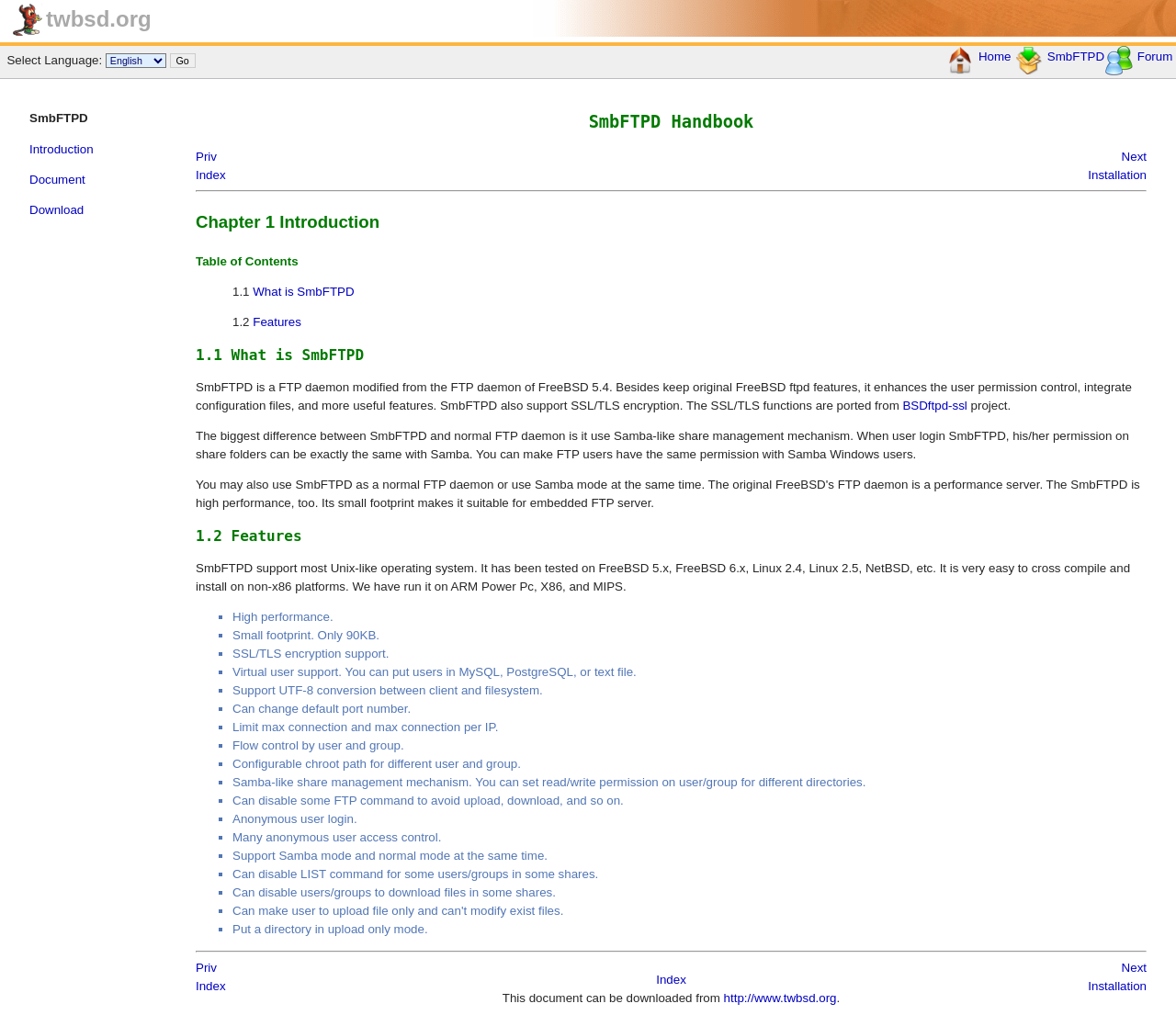Find the bounding box coordinates of the element to click in order to complete the given instruction: "Click on the Home link."

[0.804, 0.049, 0.86, 0.062]